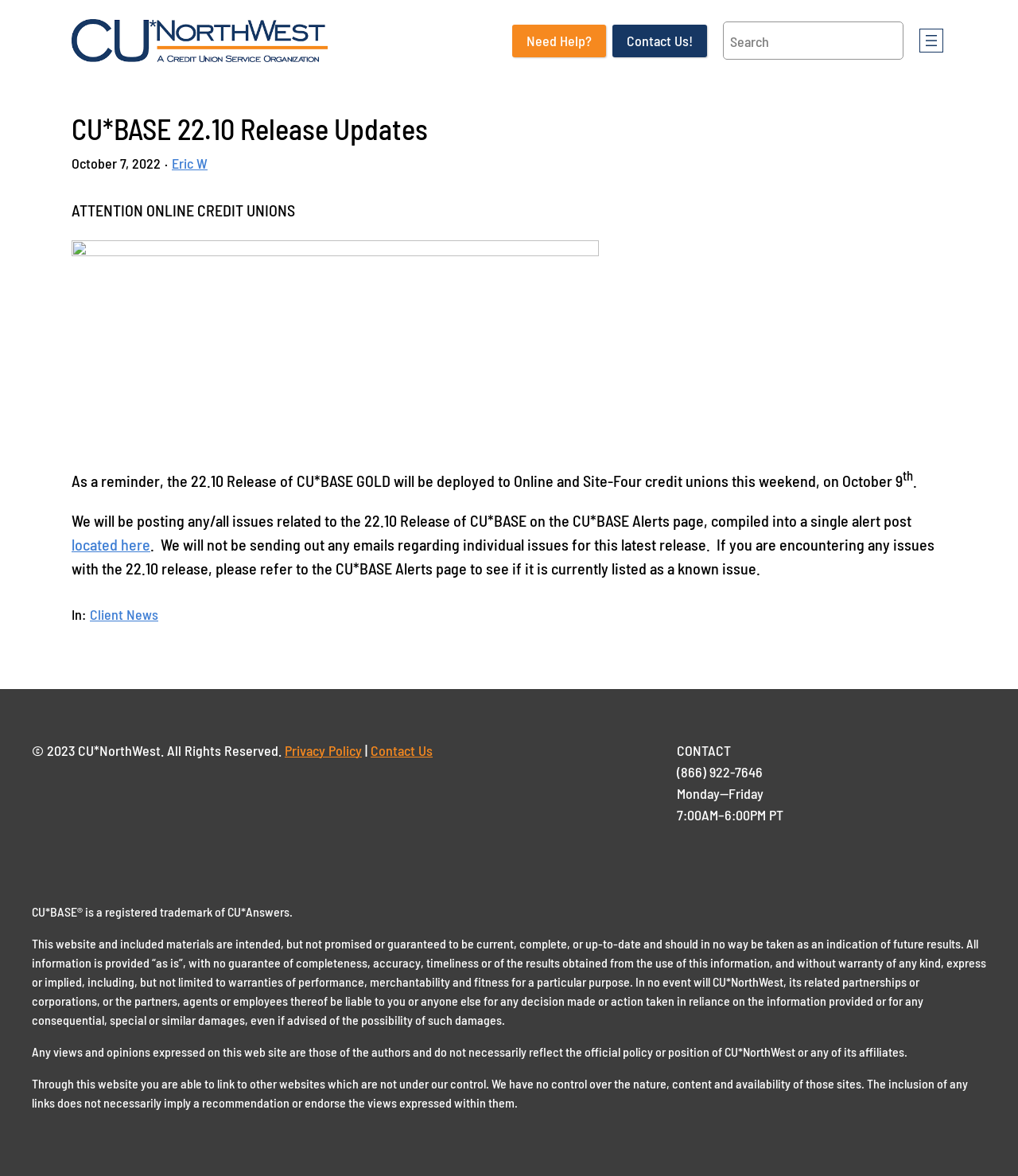Use a single word or phrase to answer the question:
What are the operating hours of CU*NorthWest?

Monday—Friday 7:00AM–6:00PM PT